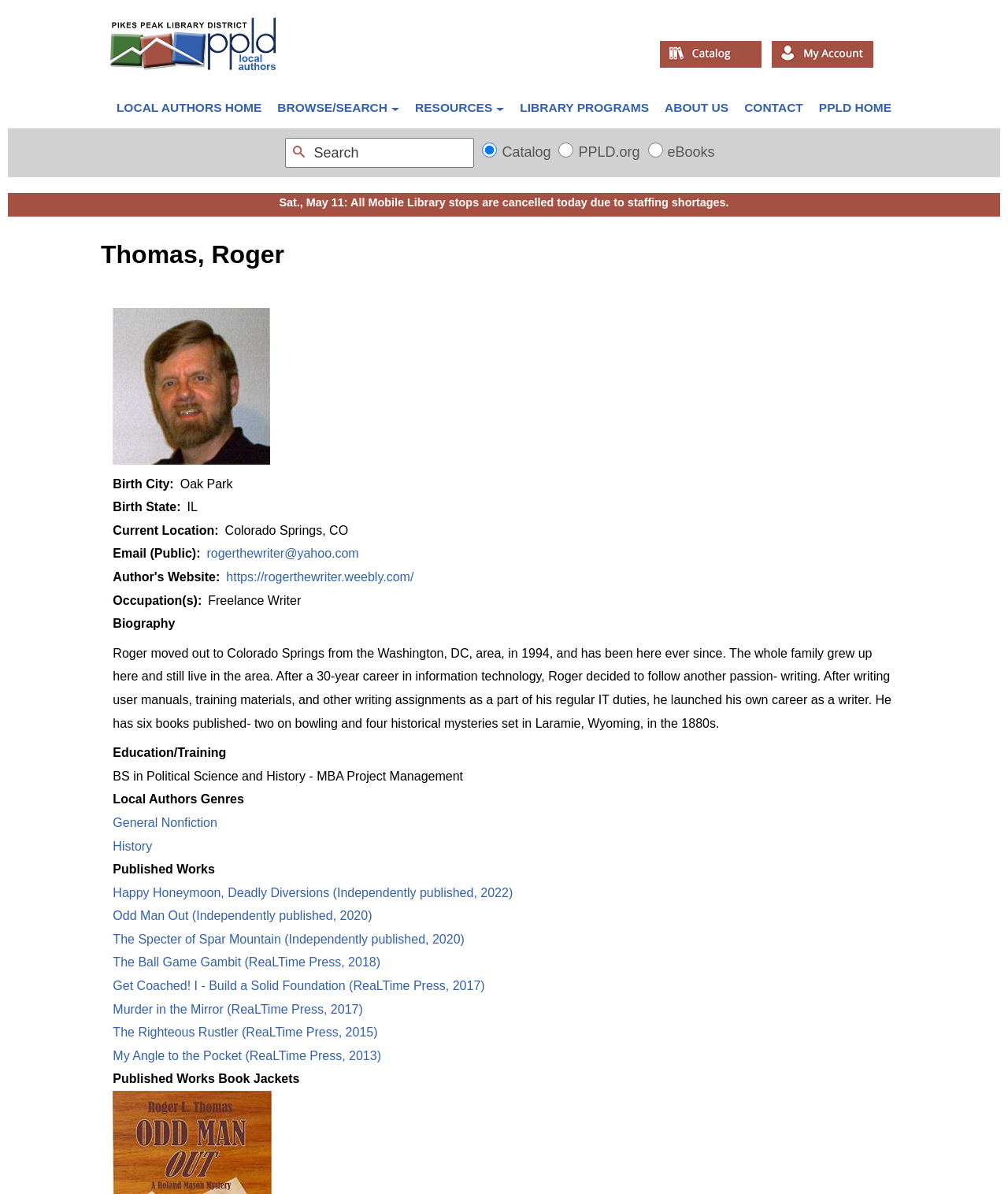Please identify the bounding box coordinates of the element on the webpage that should be clicked to follow this instruction: "Search this site". The bounding box coordinates should be given as four float numbers between 0 and 1, formatted as [left, top, right, bottom].

[0.283, 0.115, 0.471, 0.141]